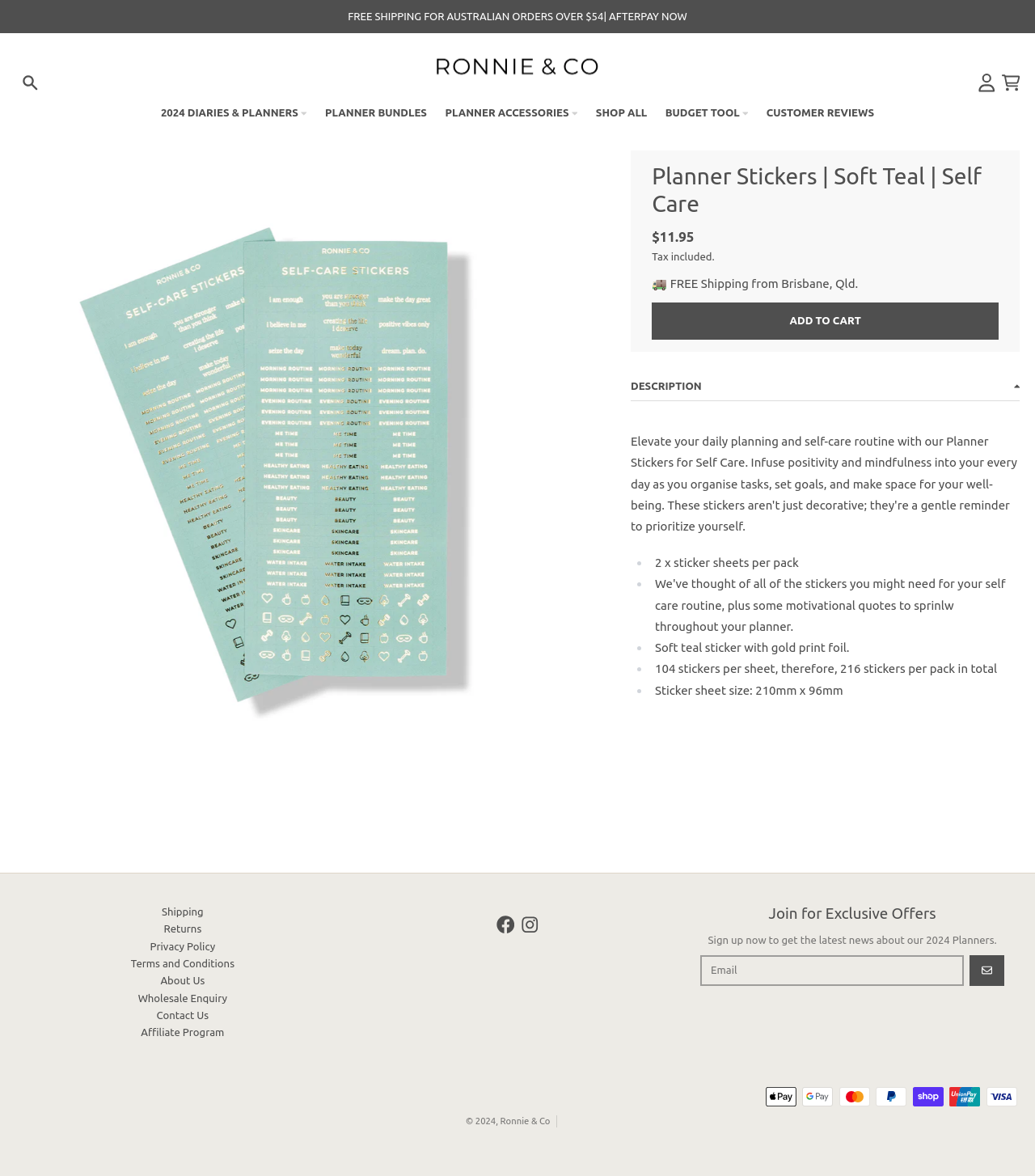How many stickers are in each pack? Look at the image and give a one-word or short phrase answer.

216